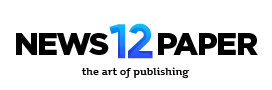Please respond in a single word or phrase: 
What is the tagline of 'NEWS12PAPER'?

the art of publishing